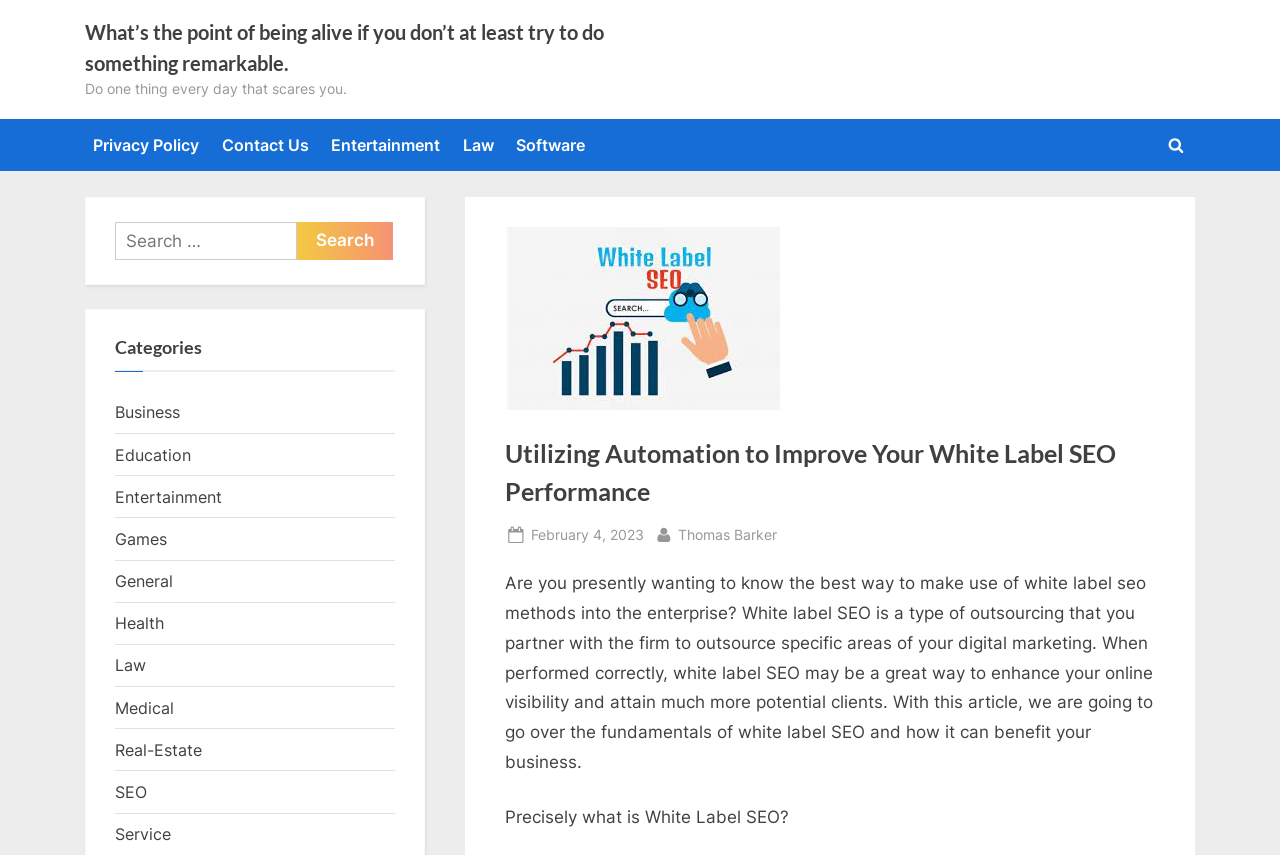Identify the bounding box of the UI component described as: "Privacy Policy".

[0.066, 0.148, 0.162, 0.192]